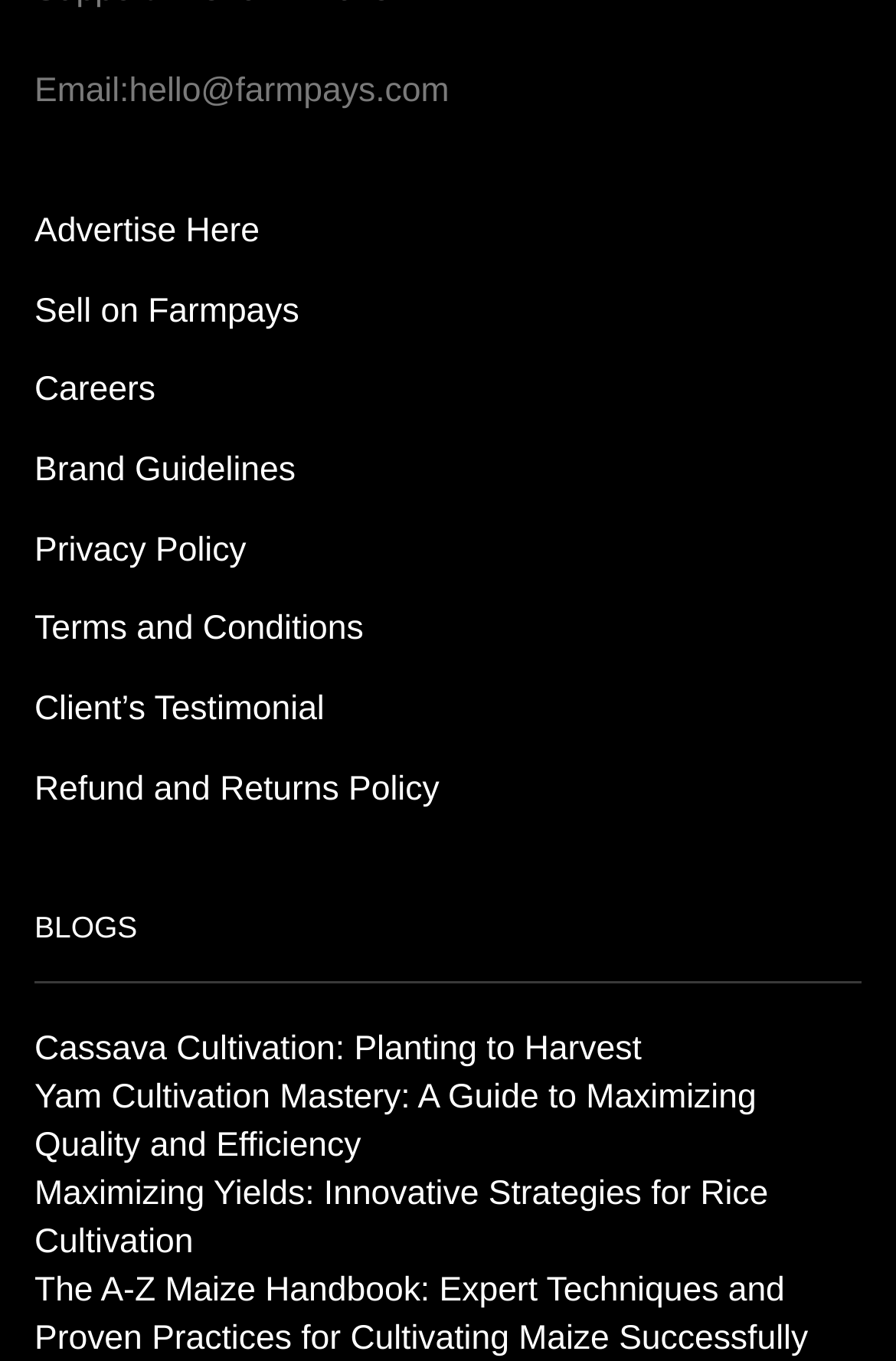Could you indicate the bounding box coordinates of the region to click in order to complete this instruction: "Sell products on Farmpays".

[0.038, 0.201, 0.334, 0.26]